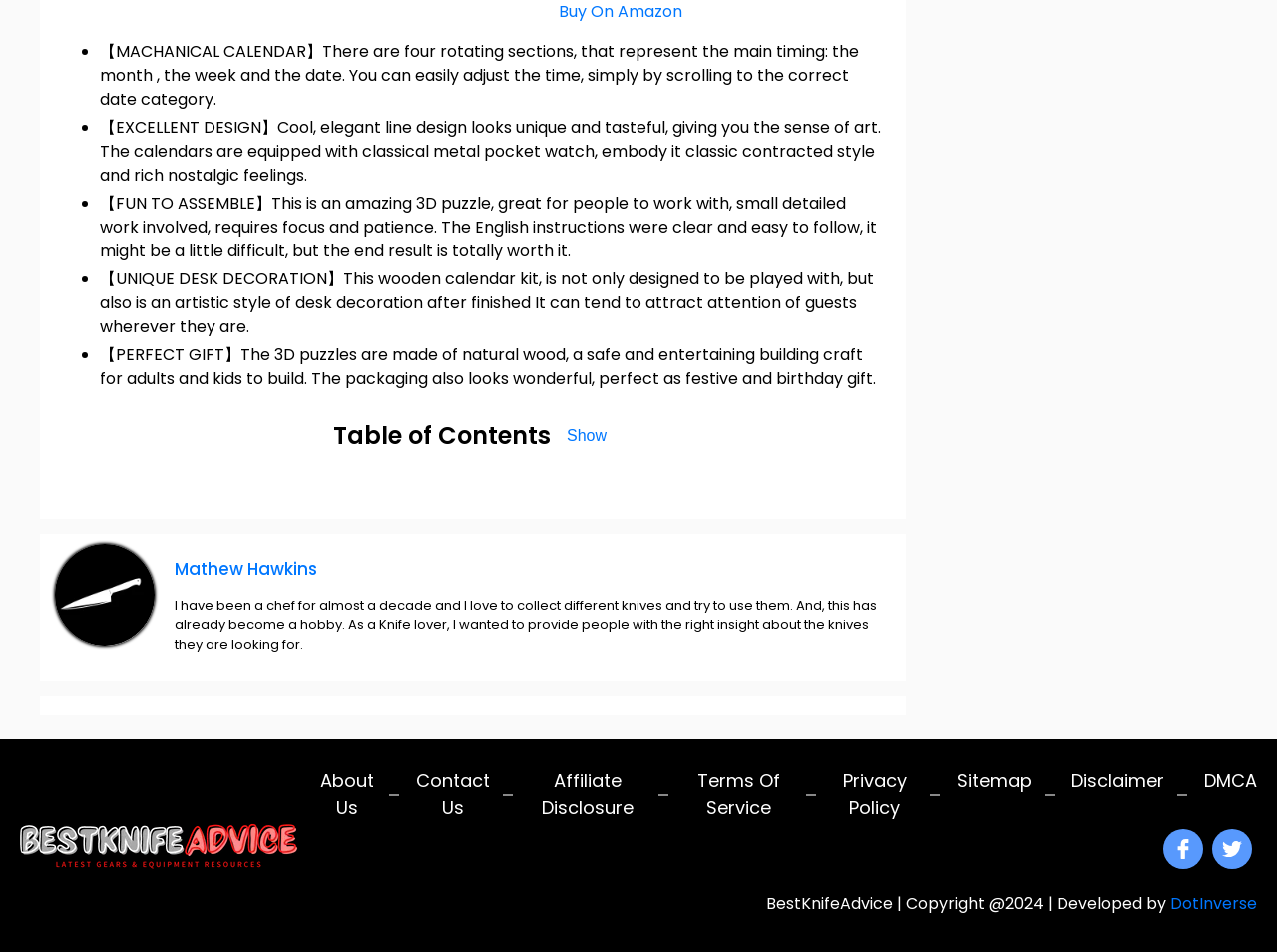Find the bounding box coordinates of the element to click in order to complete this instruction: "Check the 'Terms Of Service'". The bounding box coordinates must be four float numbers between 0 and 1, denoted as [left, top, right, bottom].

[0.521, 0.797, 0.636, 0.871]